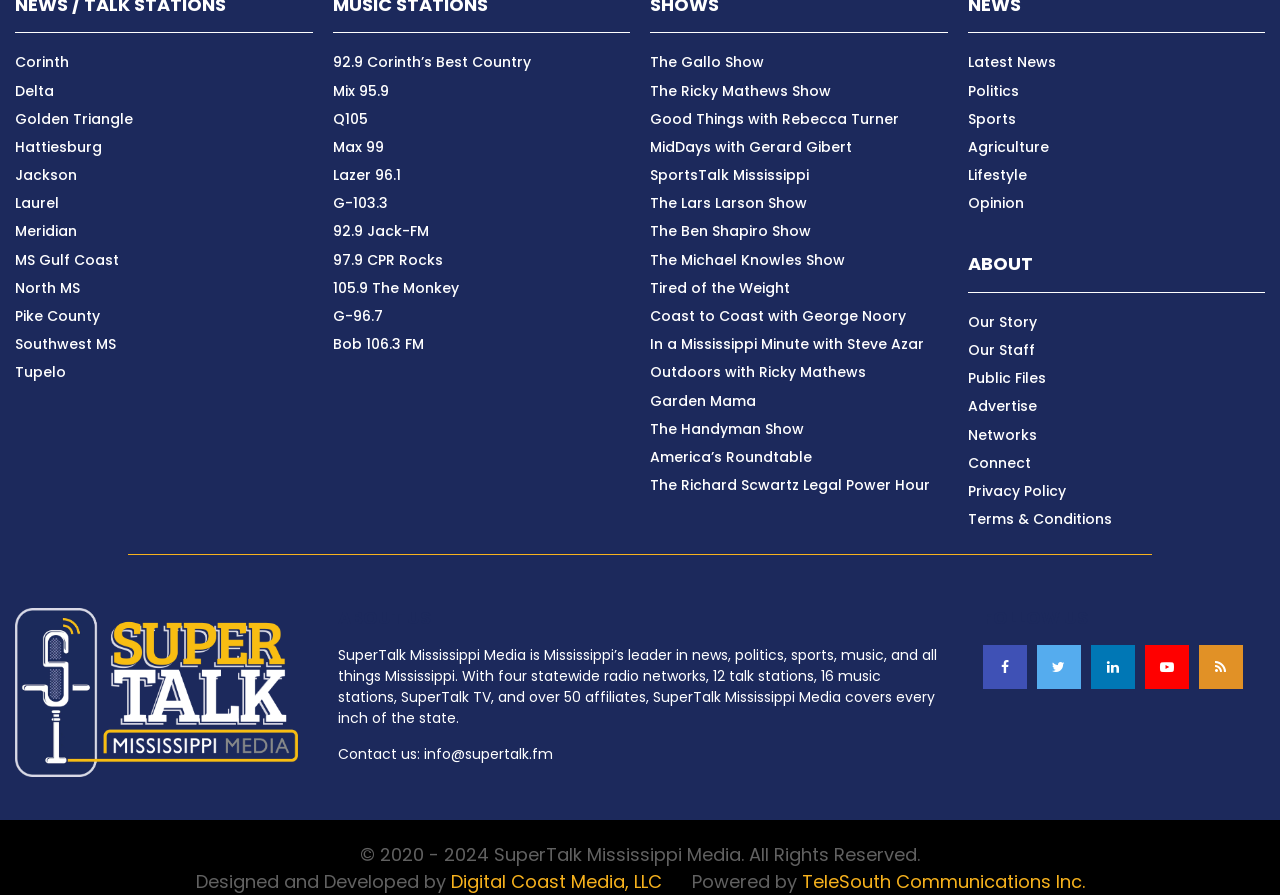Pinpoint the bounding box coordinates for the area that should be clicked to perform the following instruction: "Follow on Facebook".

[0.768, 0.721, 0.802, 0.77]